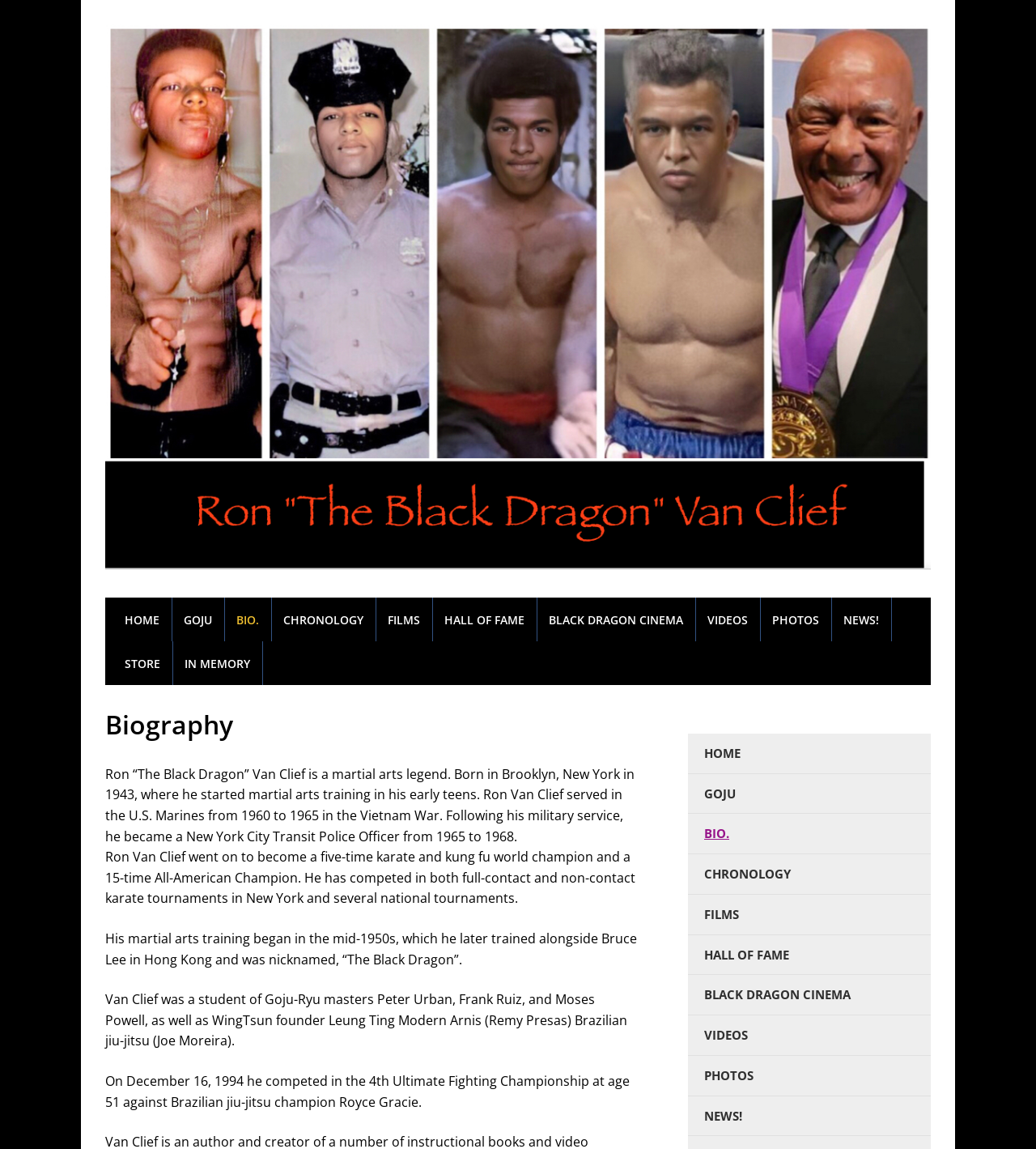Kindly determine the bounding box coordinates for the clickable area to achieve the given instruction: "Explore recent posts".

None